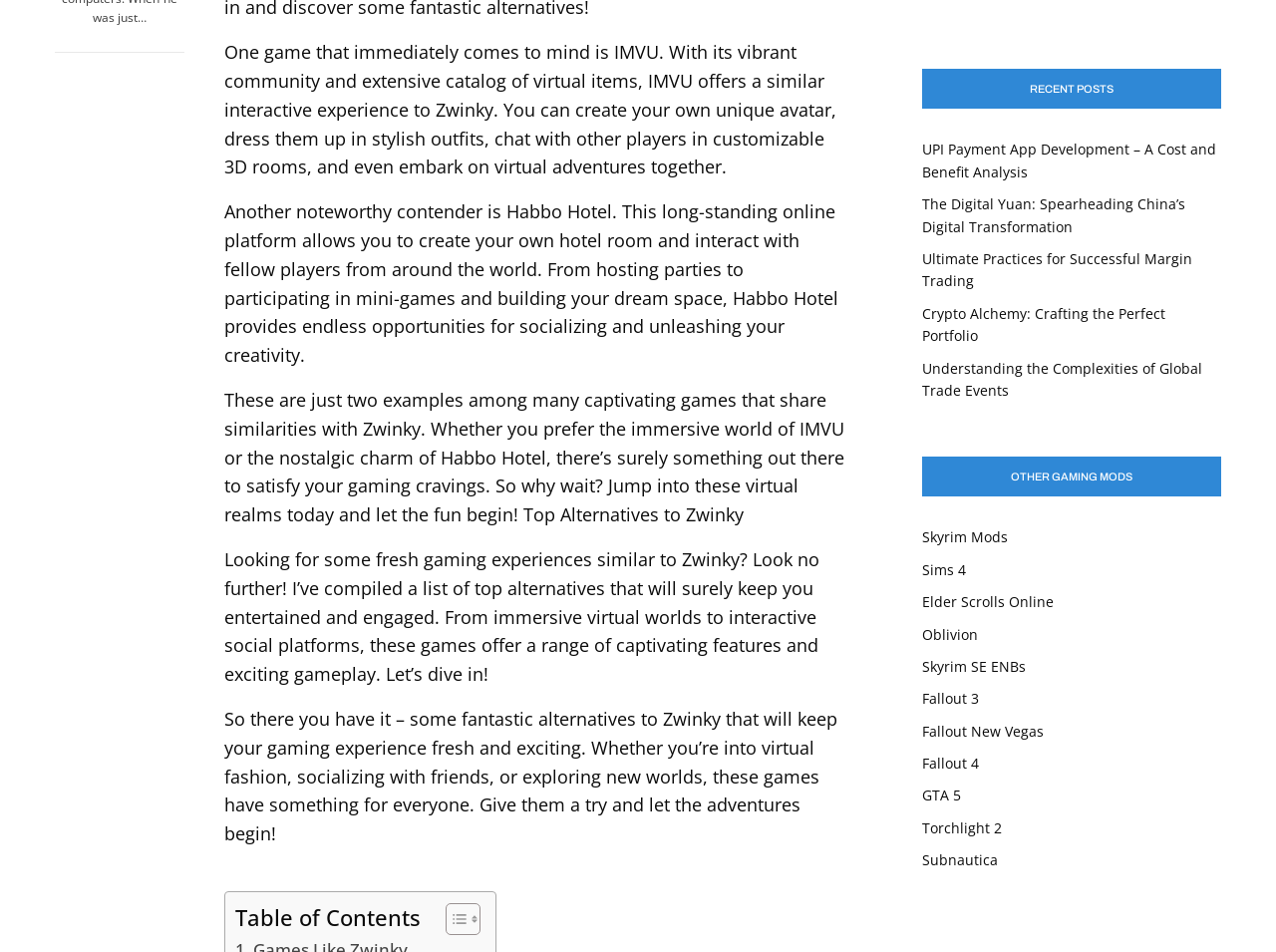Please identify the bounding box coordinates of the element I need to click to follow this instruction: "Click on the link to learn about UPI Payment App Development".

[0.723, 0.147, 0.953, 0.19]